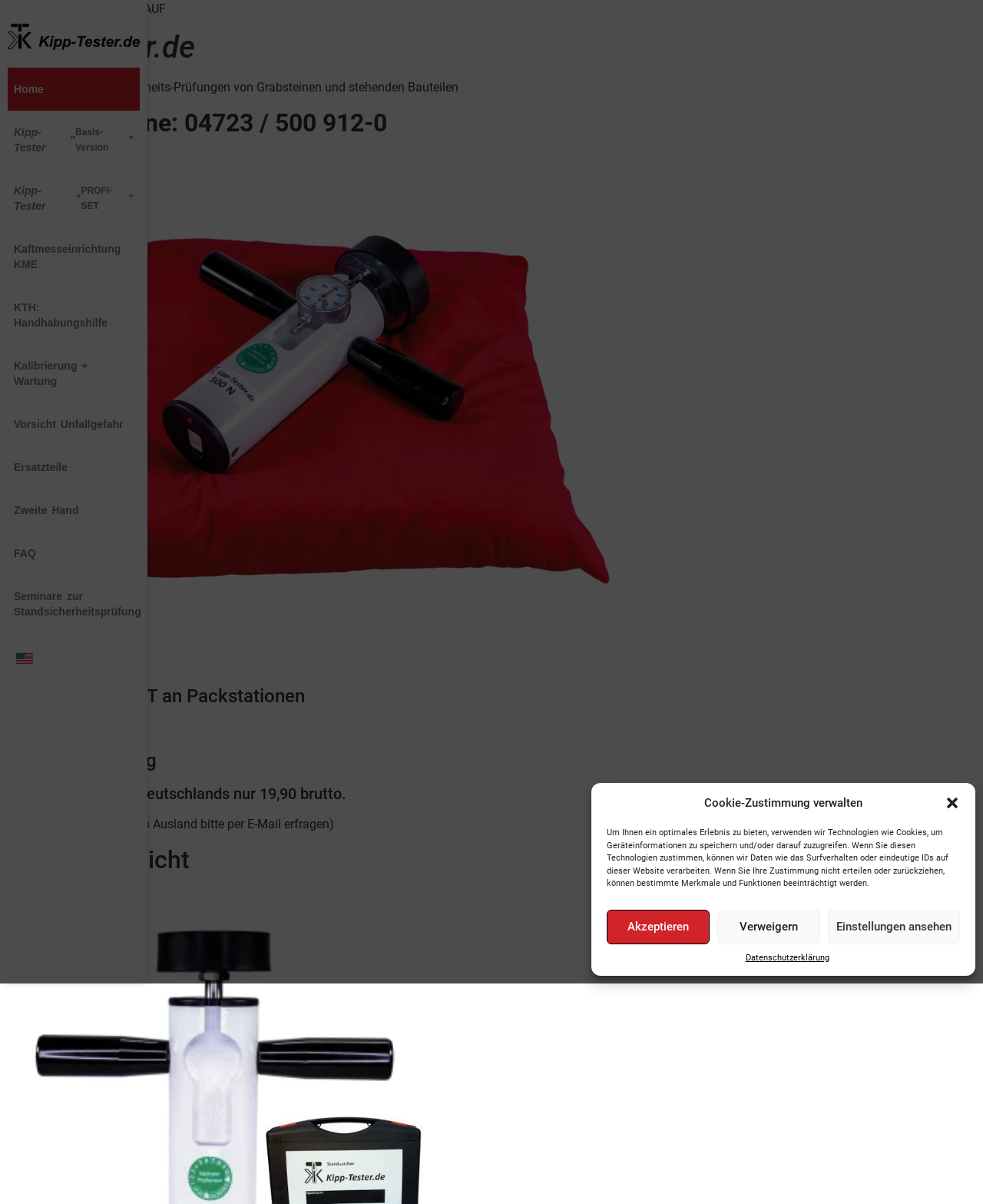Highlight the bounding box coordinates of the element that should be clicked to carry out the following instruction: "Close the dialog". The coordinates must be given as four float numbers ranging from 0 to 1, i.e., [left, top, right, bottom].

[0.961, 0.66, 0.977, 0.673]